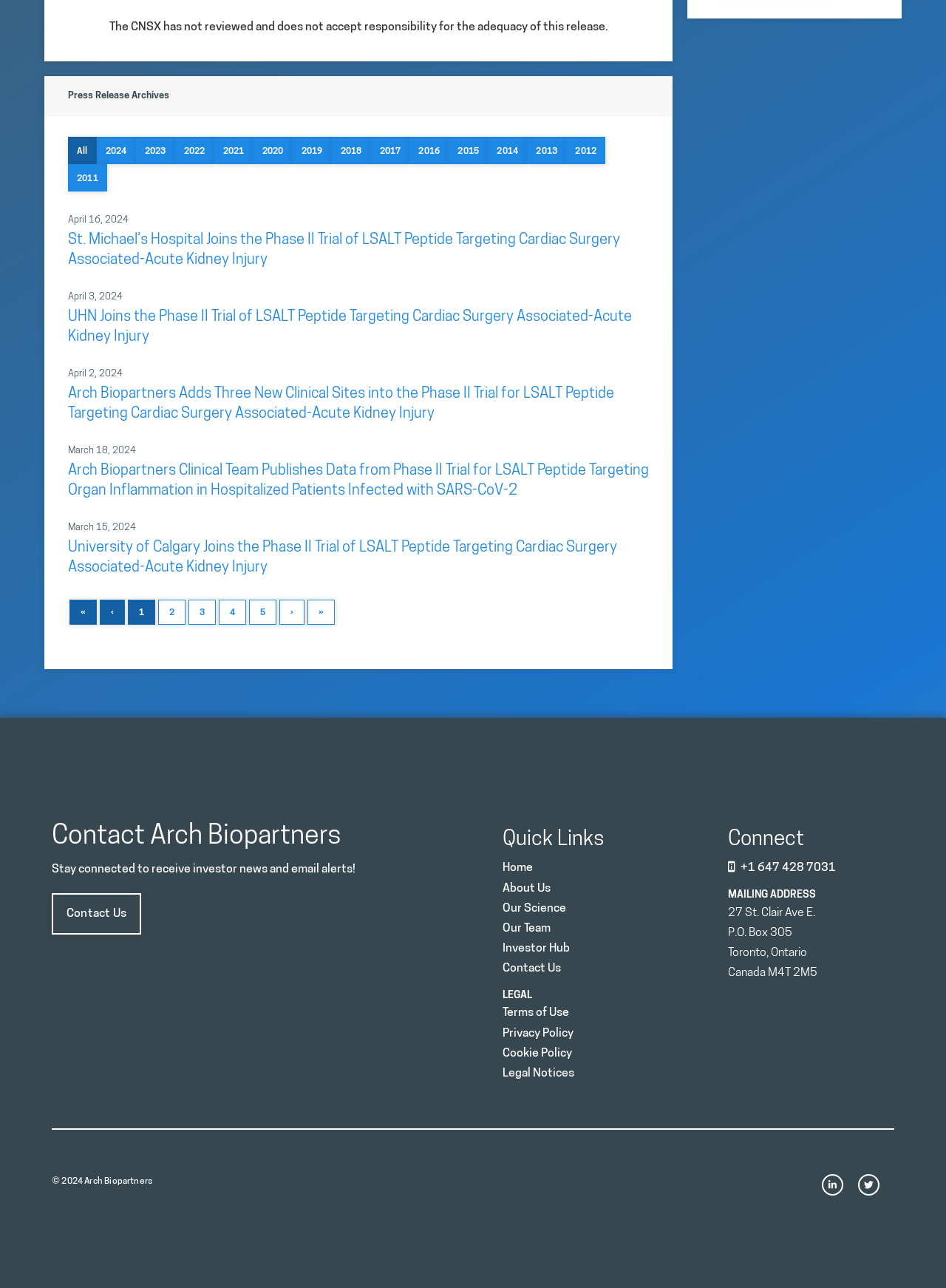Please identify the bounding box coordinates of the clickable area that will fulfill the following instruction: "View press release archives". The coordinates should be in the format of four float numbers between 0 and 1, i.e., [left, top, right, bottom].

[0.072, 0.07, 0.179, 0.078]